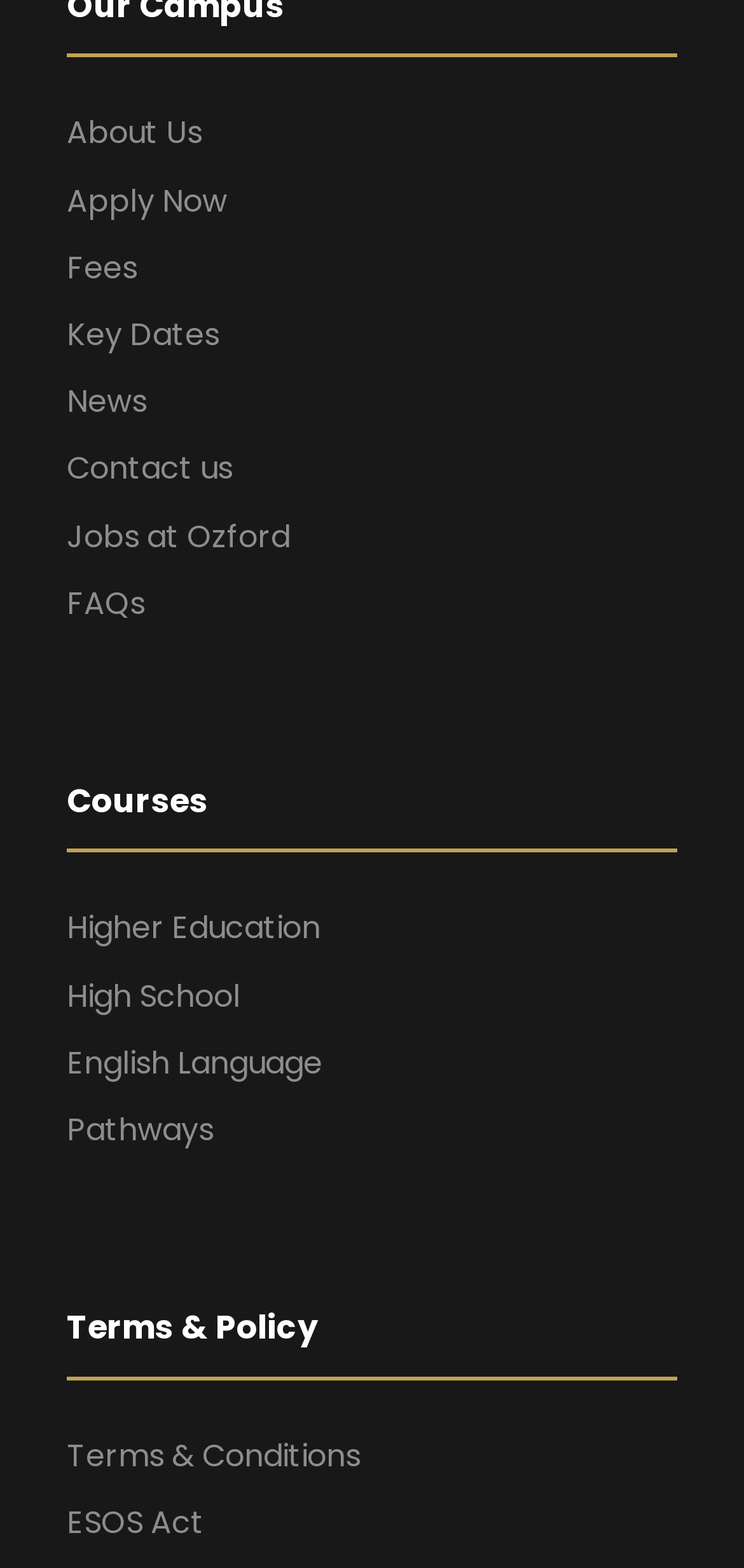Please examine the image and answer the question with a detailed explanation:
How many links are there under the 'Courses' heading?

Under the 'Courses' heading, I found four links: 'Higher Education', 'High School', 'English Language', and 'Pathways'. These links have bounding box coordinates of [0.09, 0.578, 0.431, 0.606], [0.09, 0.621, 0.323, 0.649], [0.09, 0.664, 0.433, 0.692], and [0.09, 0.706, 0.287, 0.734] respectively.